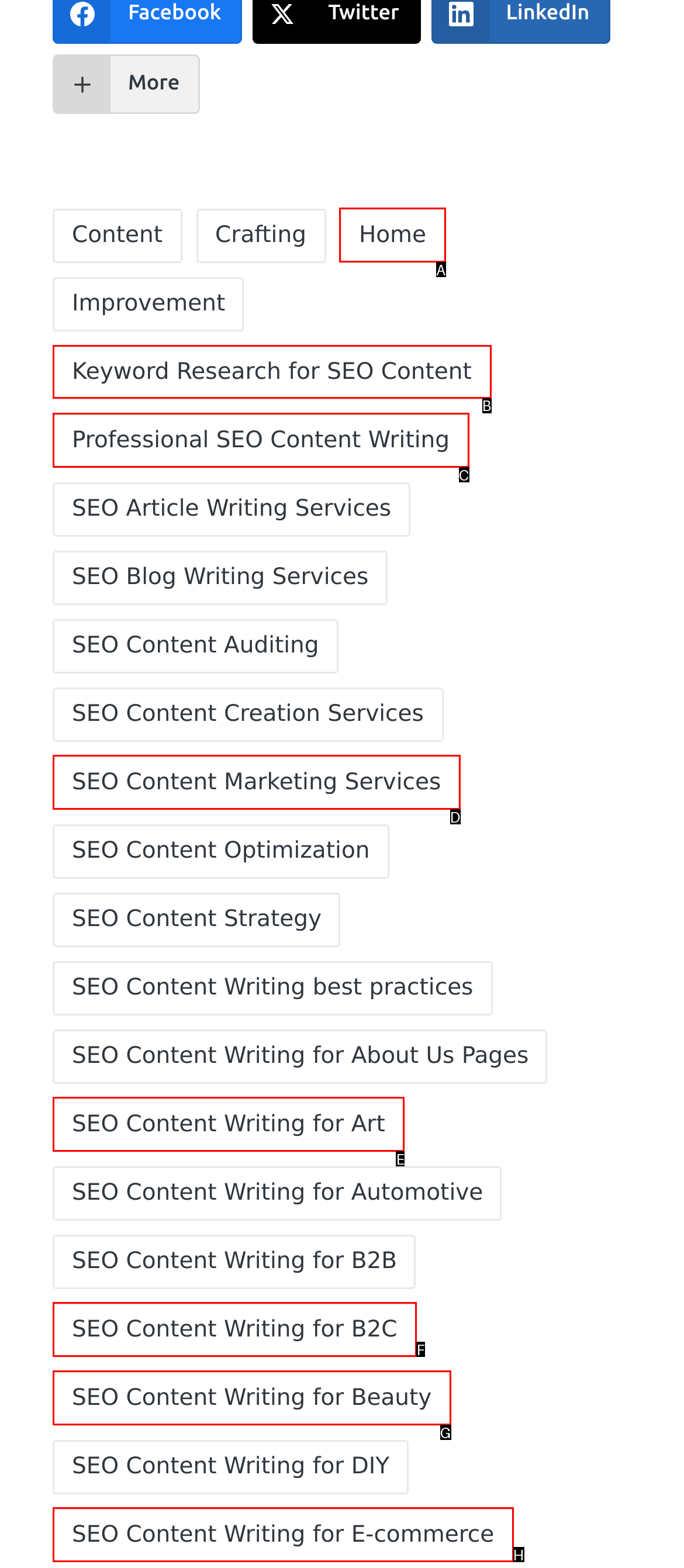Decide which HTML element to click to complete the task: Explore 'Keyword Research for SEO Content' Provide the letter of the appropriate option.

B